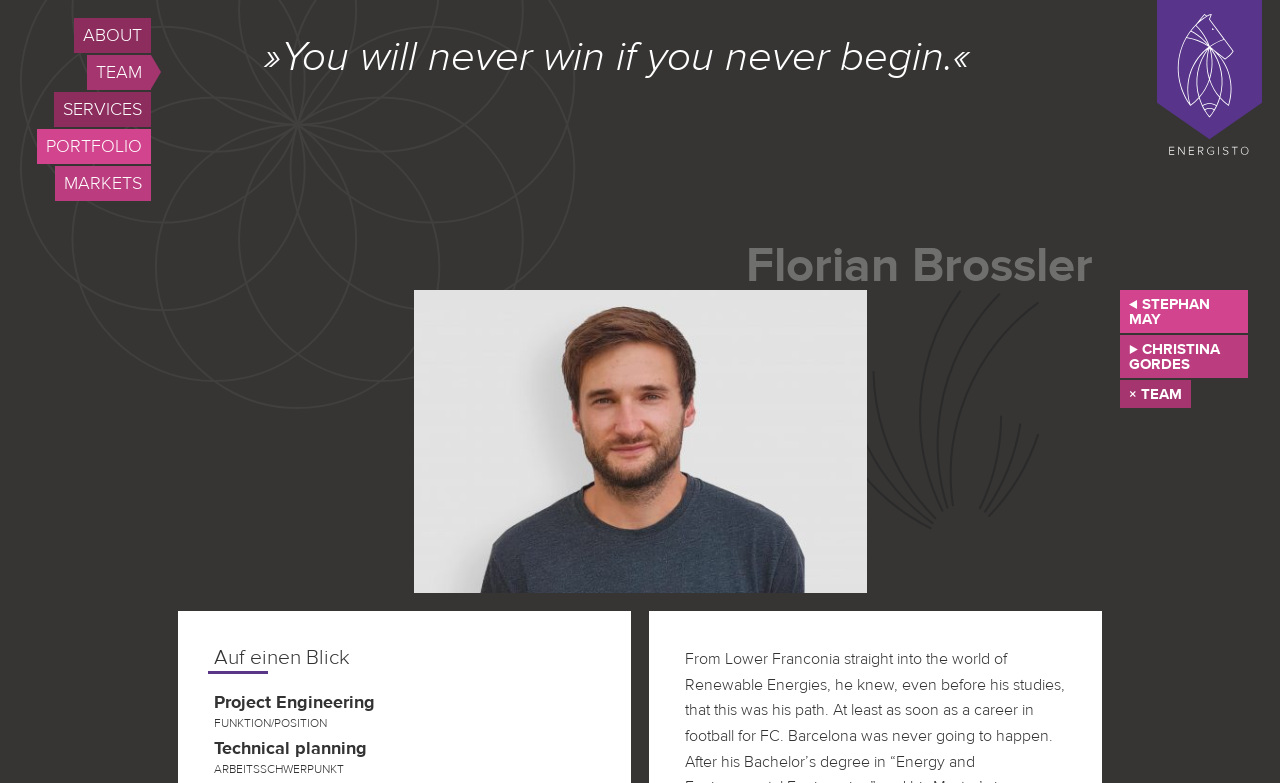Please identify the bounding box coordinates of where to click in order to follow the instruction: "Go to TEAM page".

[0.0, 0.07, 0.118, 0.115]